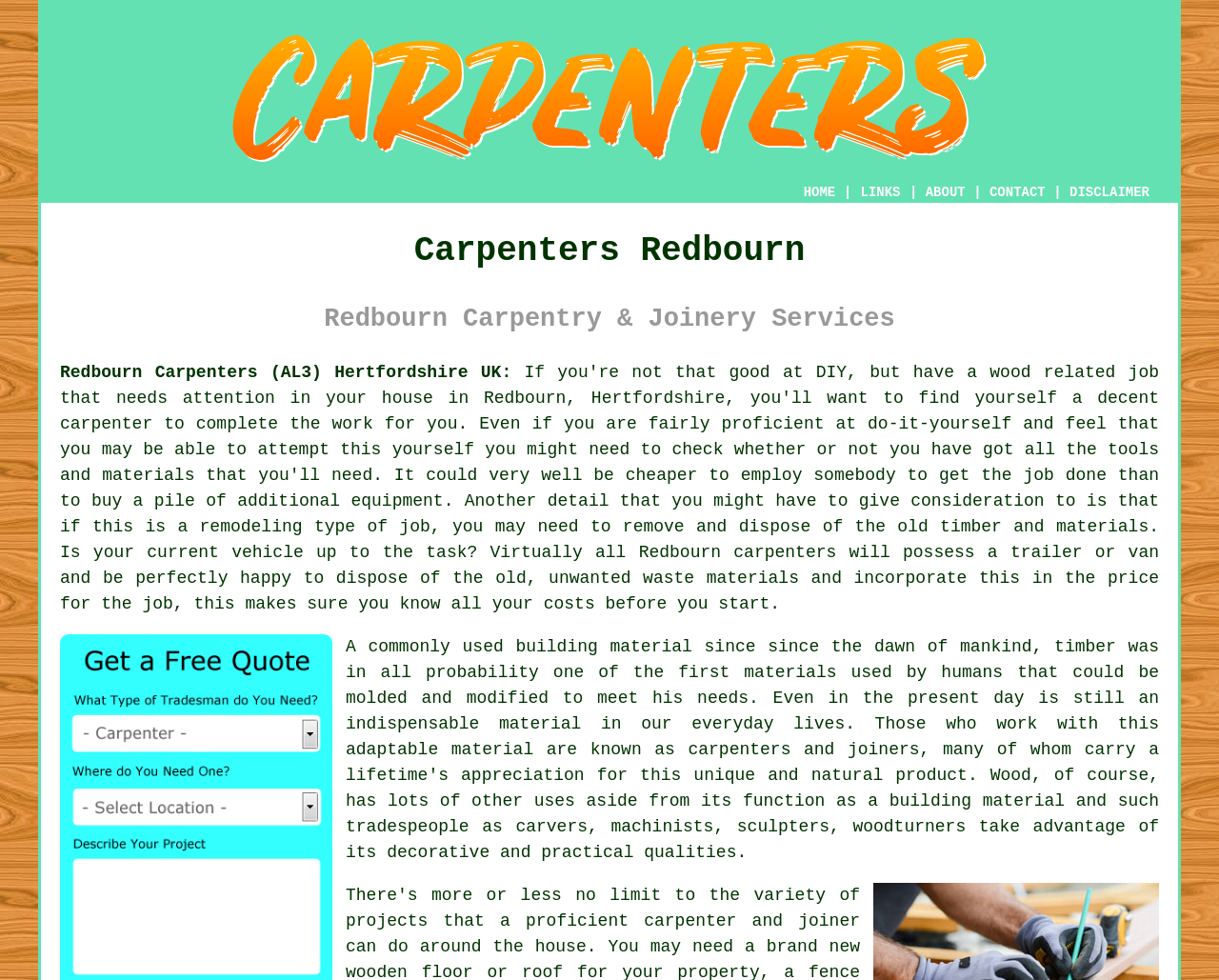Construct a thorough caption encompassing all aspects of the webpage.

The webpage is about Carpenters Redbourn Hertfordshire, offering carpentry and woodworking services. At the top left, there is an image related to carpentry. Below the image, there is a navigation menu with links to "HOME", "ABOUT", "CONTACT", and "DISCLAIMER". 

The main content area is divided into two sections. On the left, there are two headings, "Carpenters Redbourn" and "Redbourn Carpentry & Joinery Services", followed by a paragraph of text describing the services provided. The text mentions that the carpenters will dispose of old waste materials and include the cost in the job price.

On the right side of the main content area, there are three links: "yourself", "carpenters", and "costs". These links are related to the services provided and may lead to more information about the carpenters and their work.